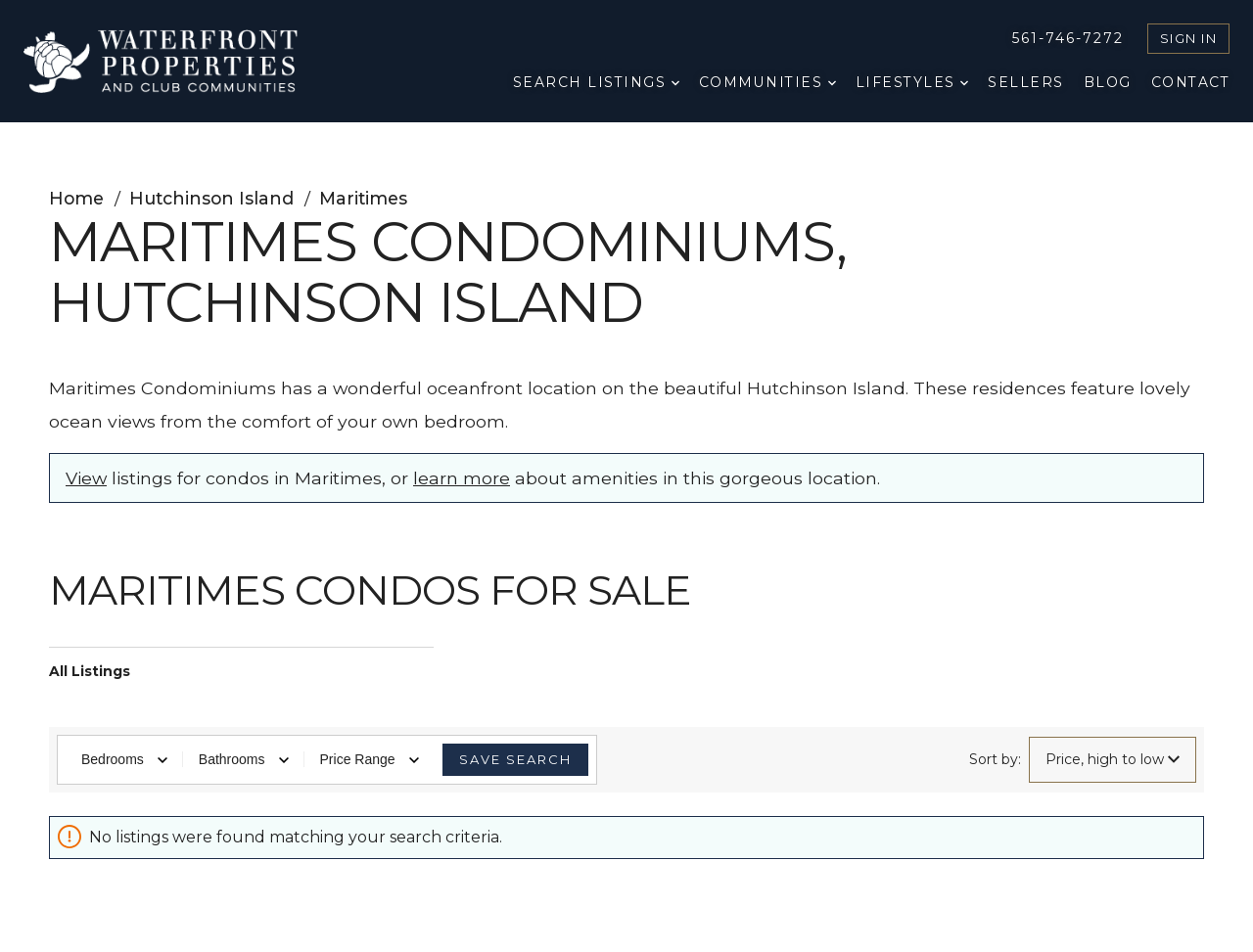What happens when no listings are found?
From the screenshot, provide a brief answer in one word or phrase.

An alert is displayed